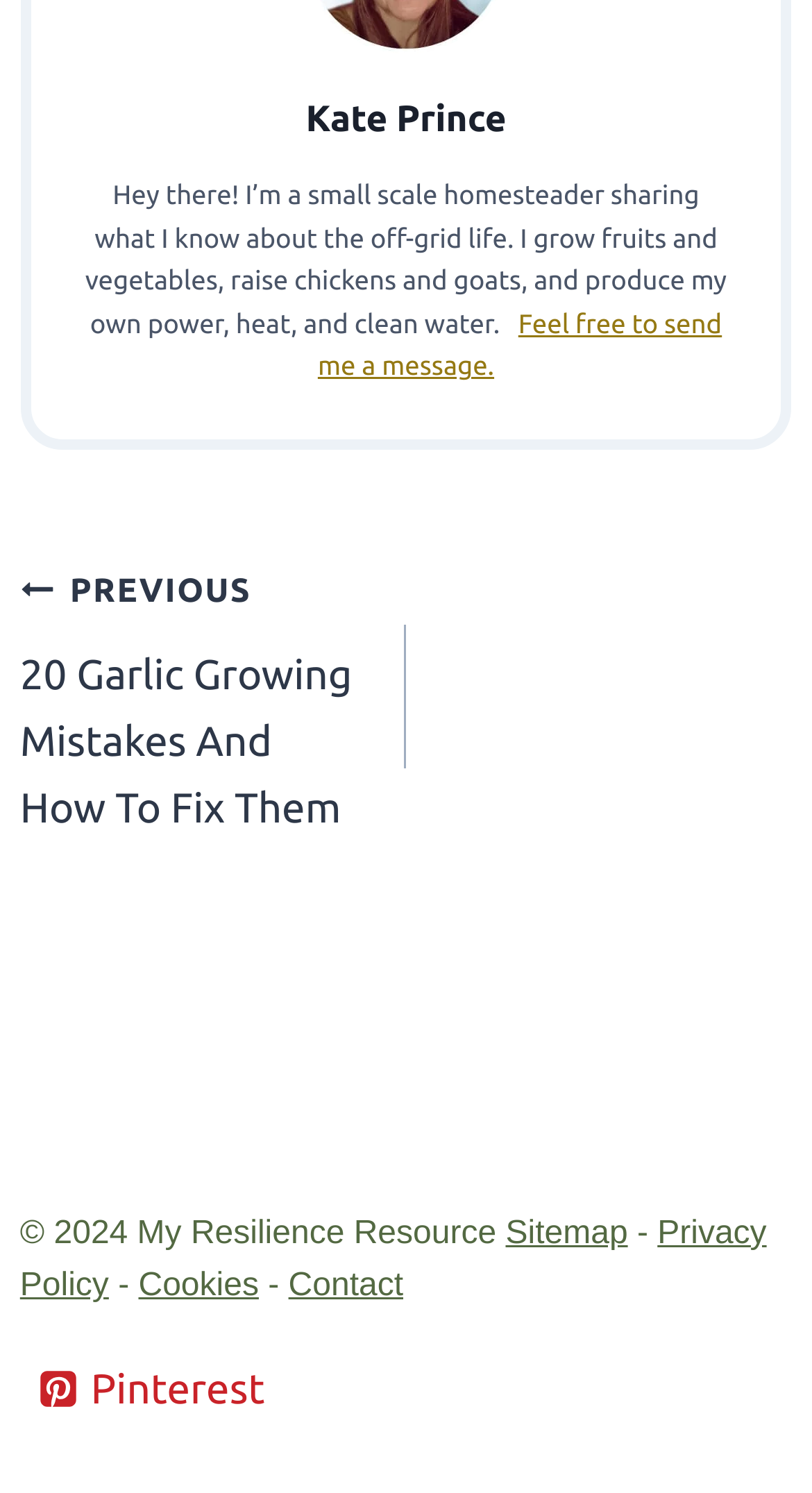What is the topic of the webpage?
Look at the image and answer the question with a single word or phrase.

Off-grid life